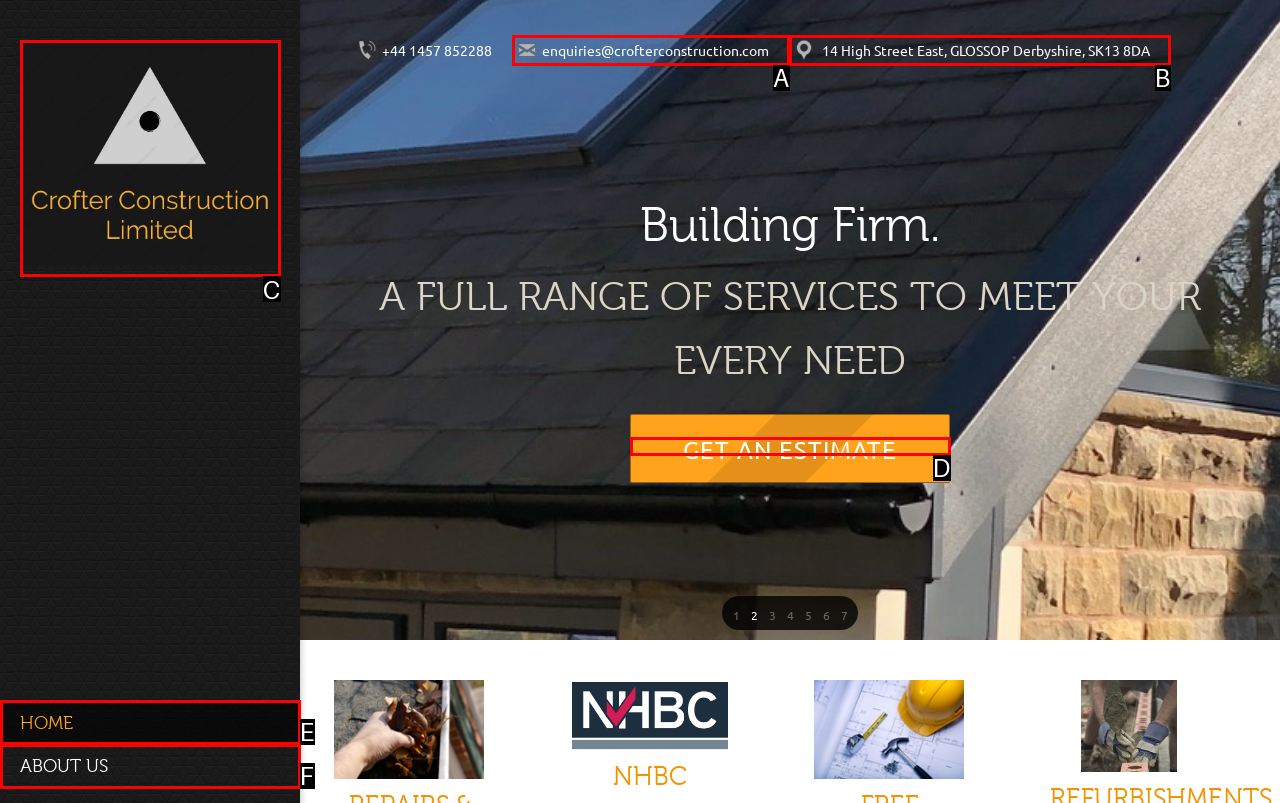From the description: Tweet Tweet on Twitter, select the HTML element that fits best. Reply with the letter of the appropriate option.

None